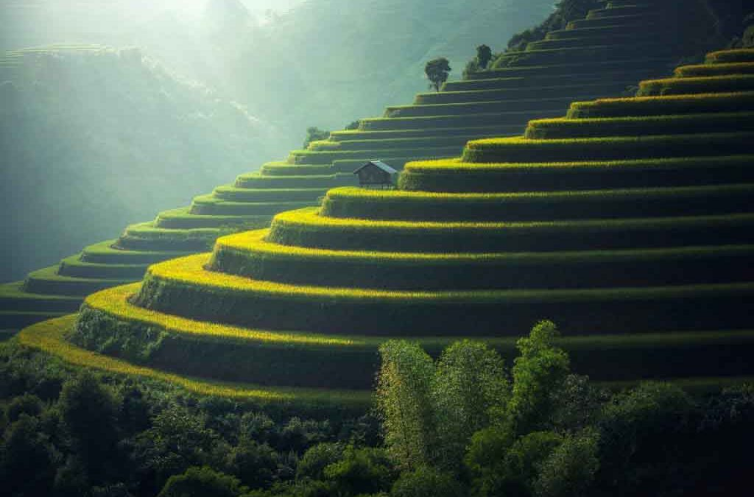Explain what is happening in the image with as much detail as possible.

The image depicts a breathtaking landscape of terraced rice fields, intricately carved into lush, cascading hills. The vibrant green of the rice plants contrasts beautifully with the golden hues of ripening crops, creating a stunning geometric pattern across the slopes. A solitary wooden structure is nestled amongst the terraces, highlighting the harmony between nature and agricultural practices. Gentle mist envelops the higher peaks, adding a serene atmosphere to the scene, while the sunlight filters through, illuminating the terraces and casting soft shadows. This picturesque setting not only showcases the artistry of traditional farming methods but also reflects the deep connection between the local people and their environment.